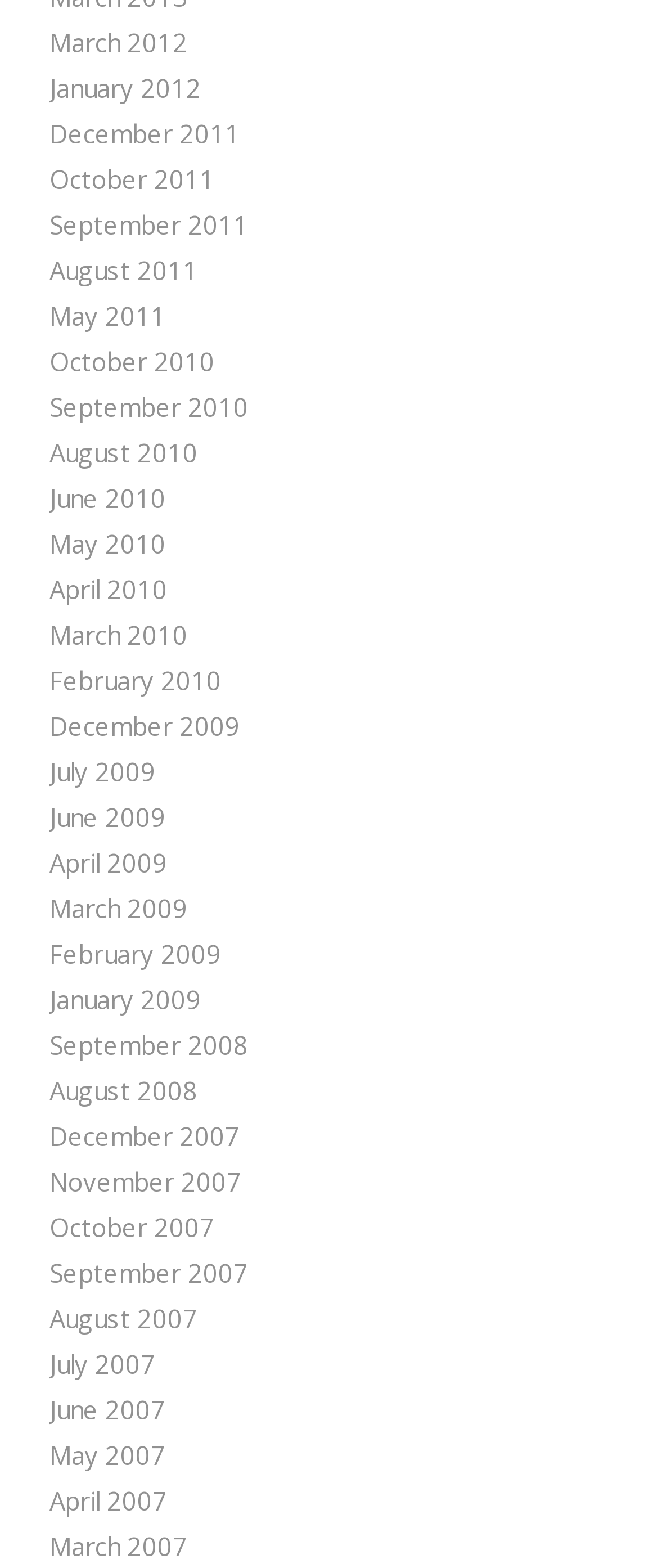Find the bounding box coordinates of the element you need to click on to perform this action: 'view January 2012'. The coordinates should be represented by four float values between 0 and 1, in the format [left, top, right, bottom].

[0.075, 0.046, 0.306, 0.067]